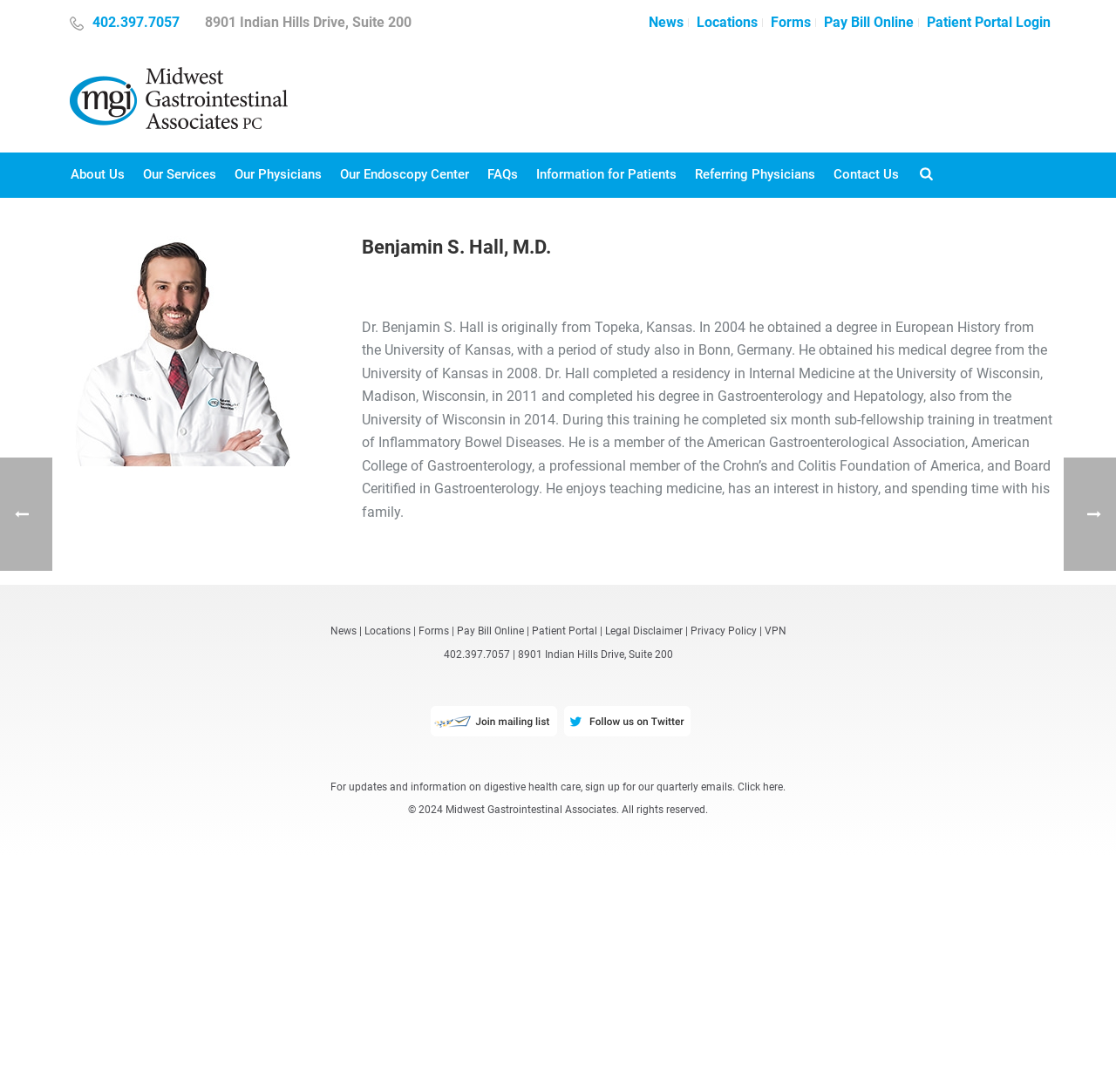Pinpoint the bounding box coordinates of the element that must be clicked to accomplish the following instruction: "Click on the 'Pay Bill Online' link". The coordinates should be in the format of four float numbers between 0 and 1, i.e., [left, top, right, bottom].

[0.734, 0.017, 0.823, 0.025]